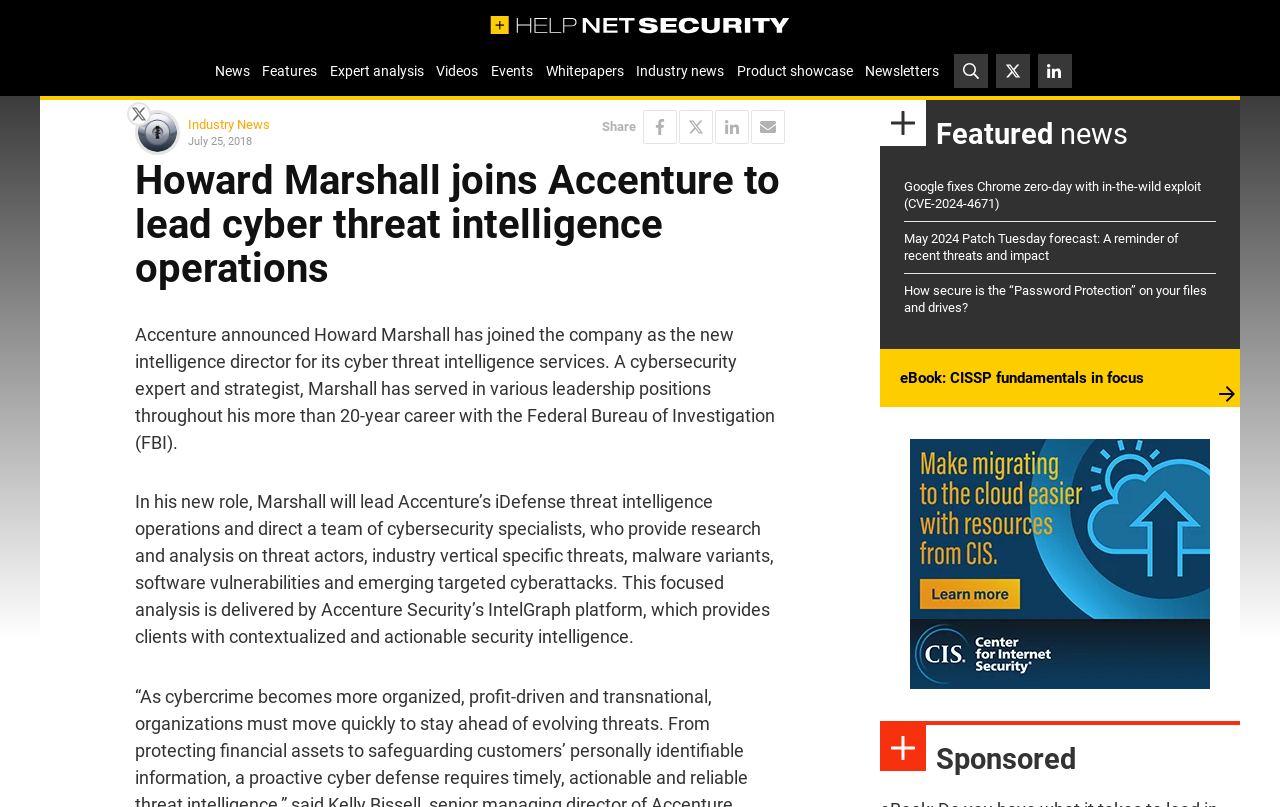Please specify the coordinates of the bounding box for the element that should be clicked to carry out this instruction: "Share the article on Facebook". The coordinates must be four float numbers between 0 and 1, formatted as [left, top, right, bottom].

[0.502, 0.137, 0.529, 0.179]